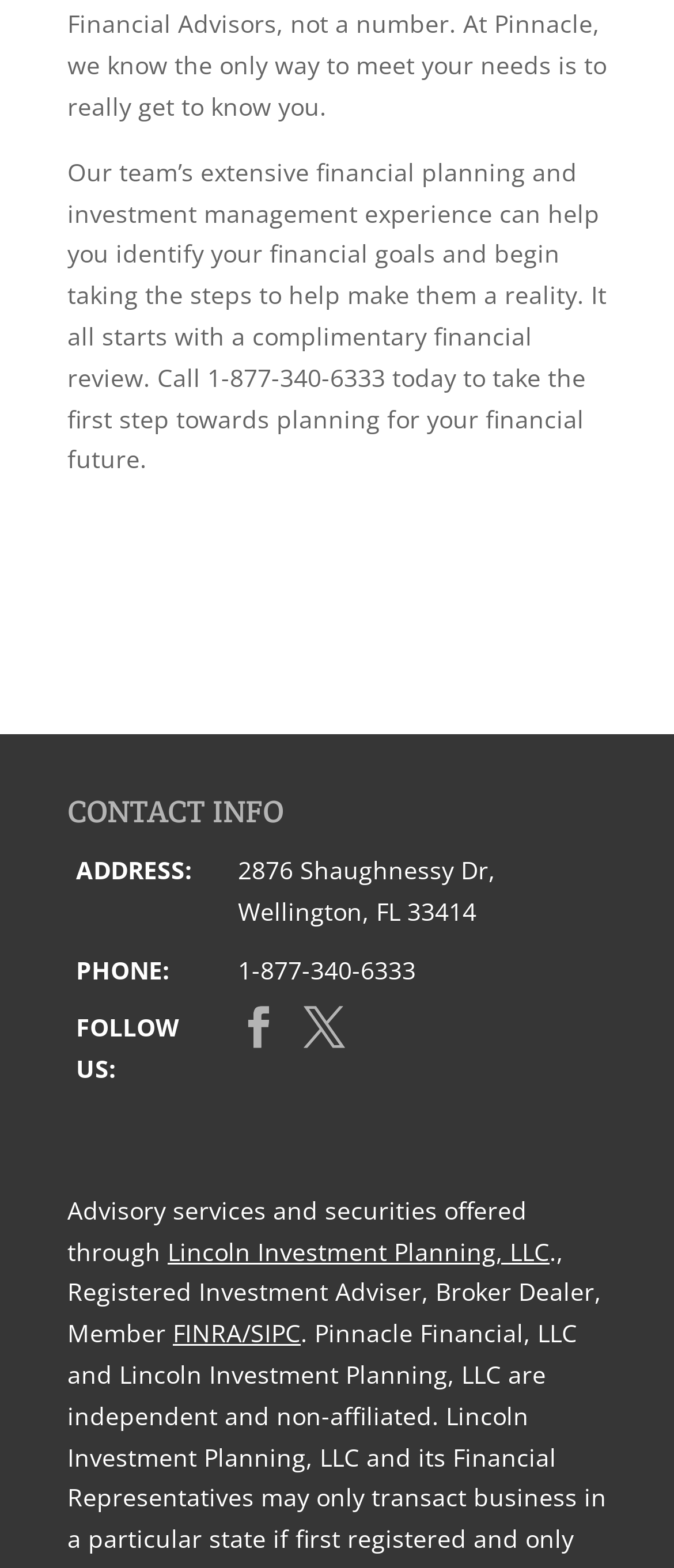What is the address of the financial planning office?
Refer to the image and provide a detailed answer to the question.

The address can be found in the CONTACT INFO section, under the ADDRESS label, which is part of the LayoutTable element.